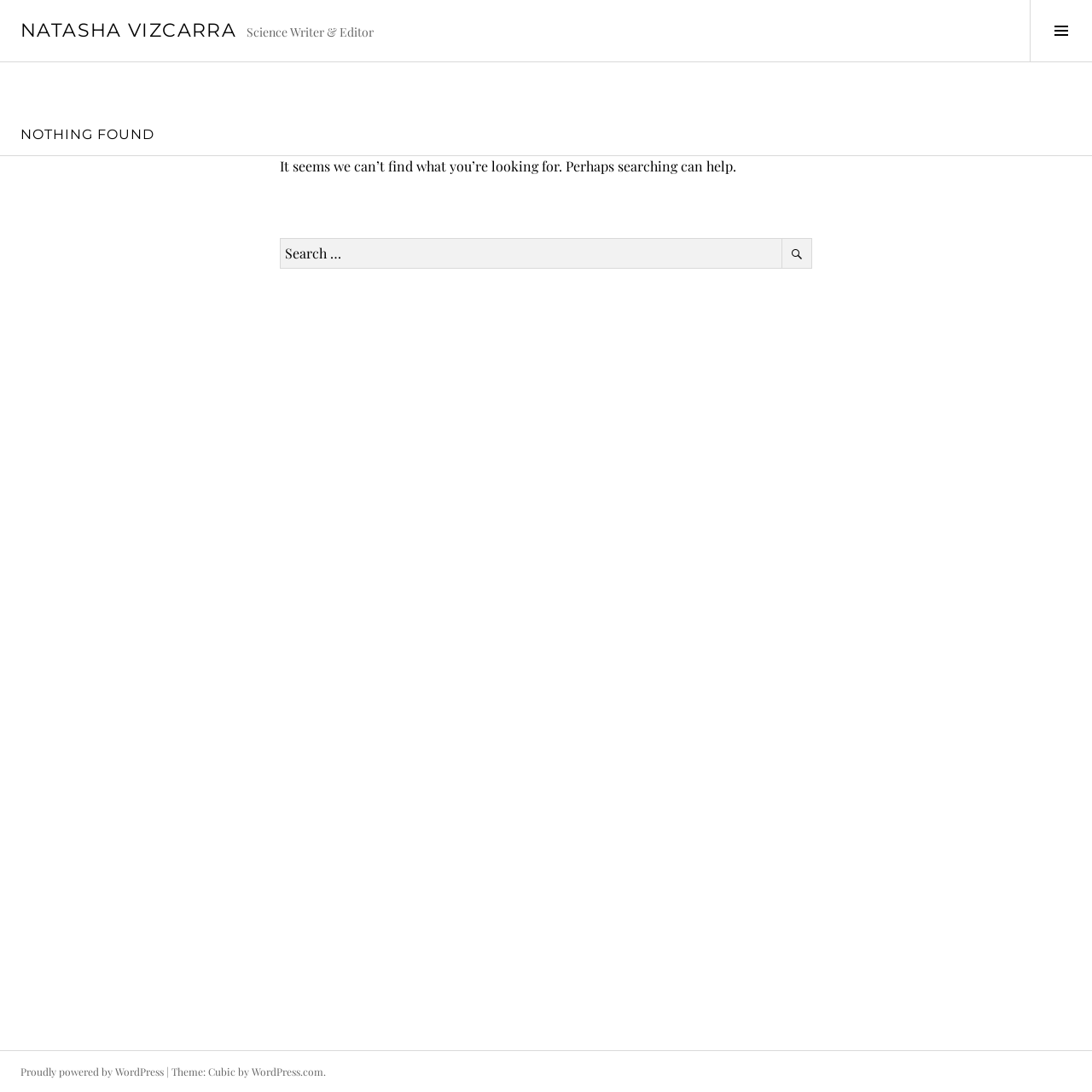What is the theme of the webpage?
Refer to the image and give a detailed answer to the query.

The theme of the webpage is mentioned at the bottom of the page, where it says 'Theme: Cubic by WordPress.com'. This suggests that the webpage is using a theme called Cubic, which is provided by WordPress.com.